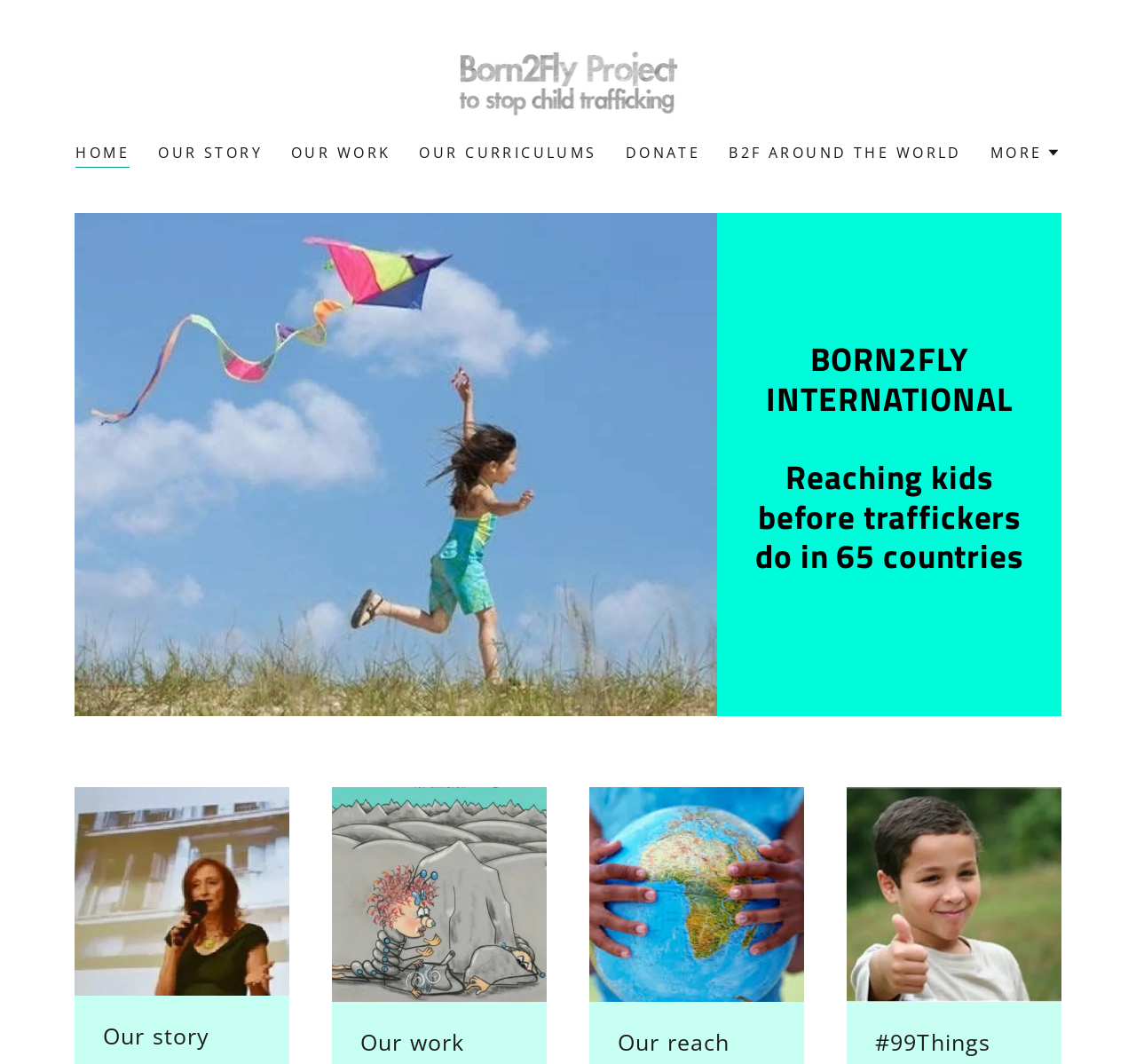Identify the title of the webpage and provide its text content.

BORN2FLY INTERNATIONAL

Reaching kids before traffickers do in 65 countries